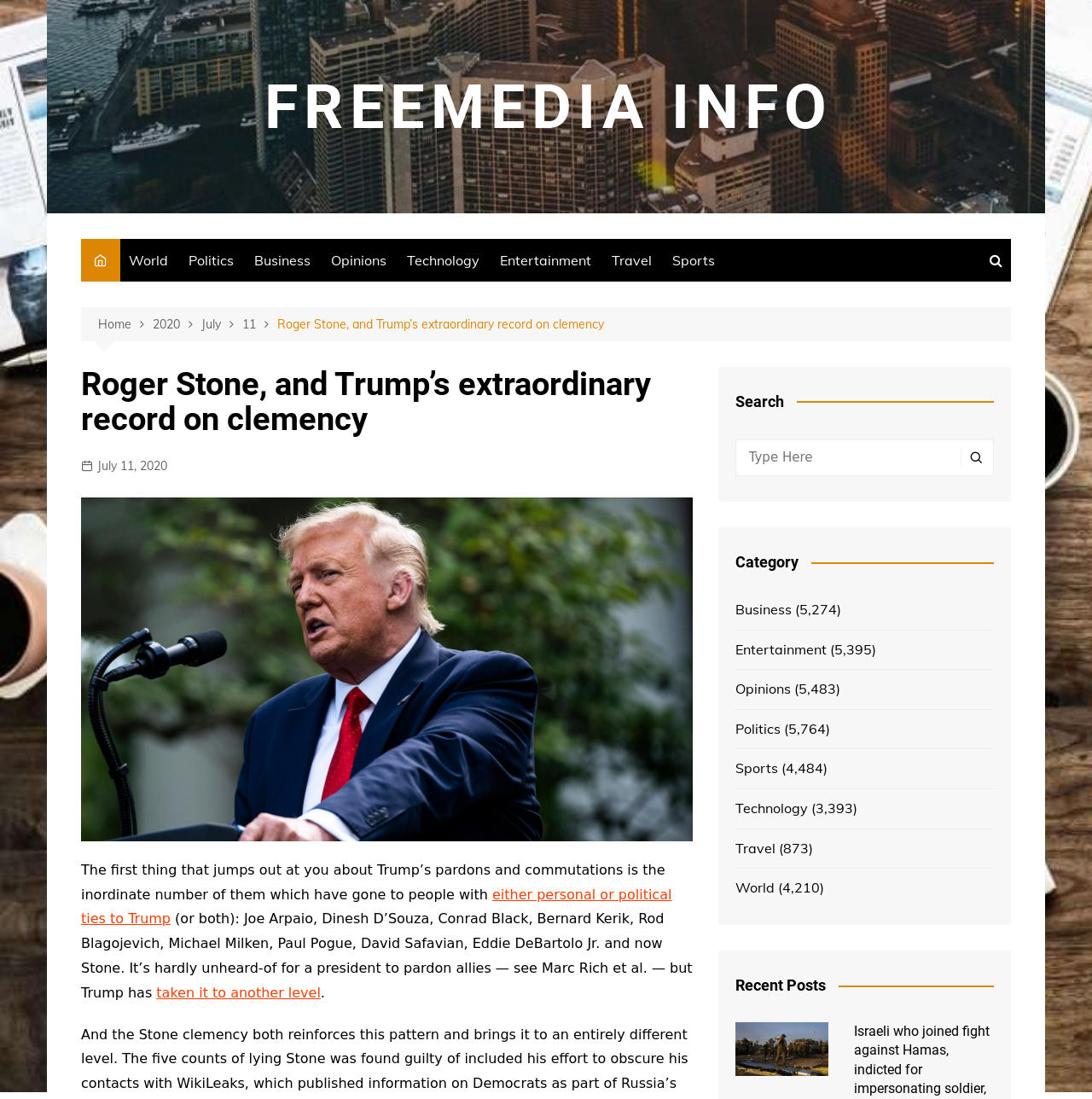Provide a brief response using a word or short phrase to this question:
What is the topic of the current article?

Roger Stone and Trump's clemency